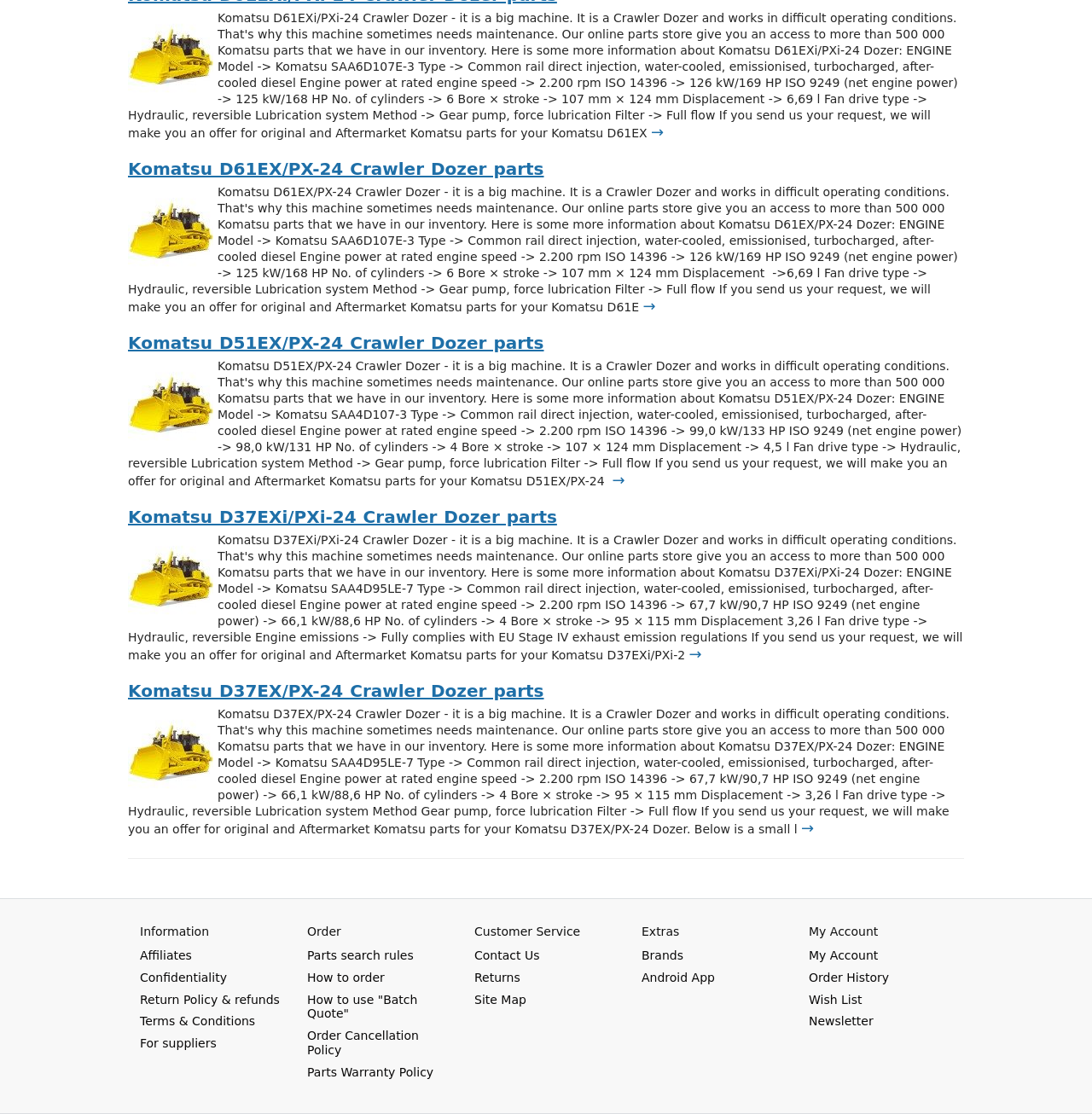Identify the bounding box coordinates for the element that needs to be clicked to fulfill this instruction: "Contact Us". Provide the coordinates in the format of four float numbers between 0 and 1: [left, top, right, bottom].

[0.434, 0.851, 0.494, 0.864]